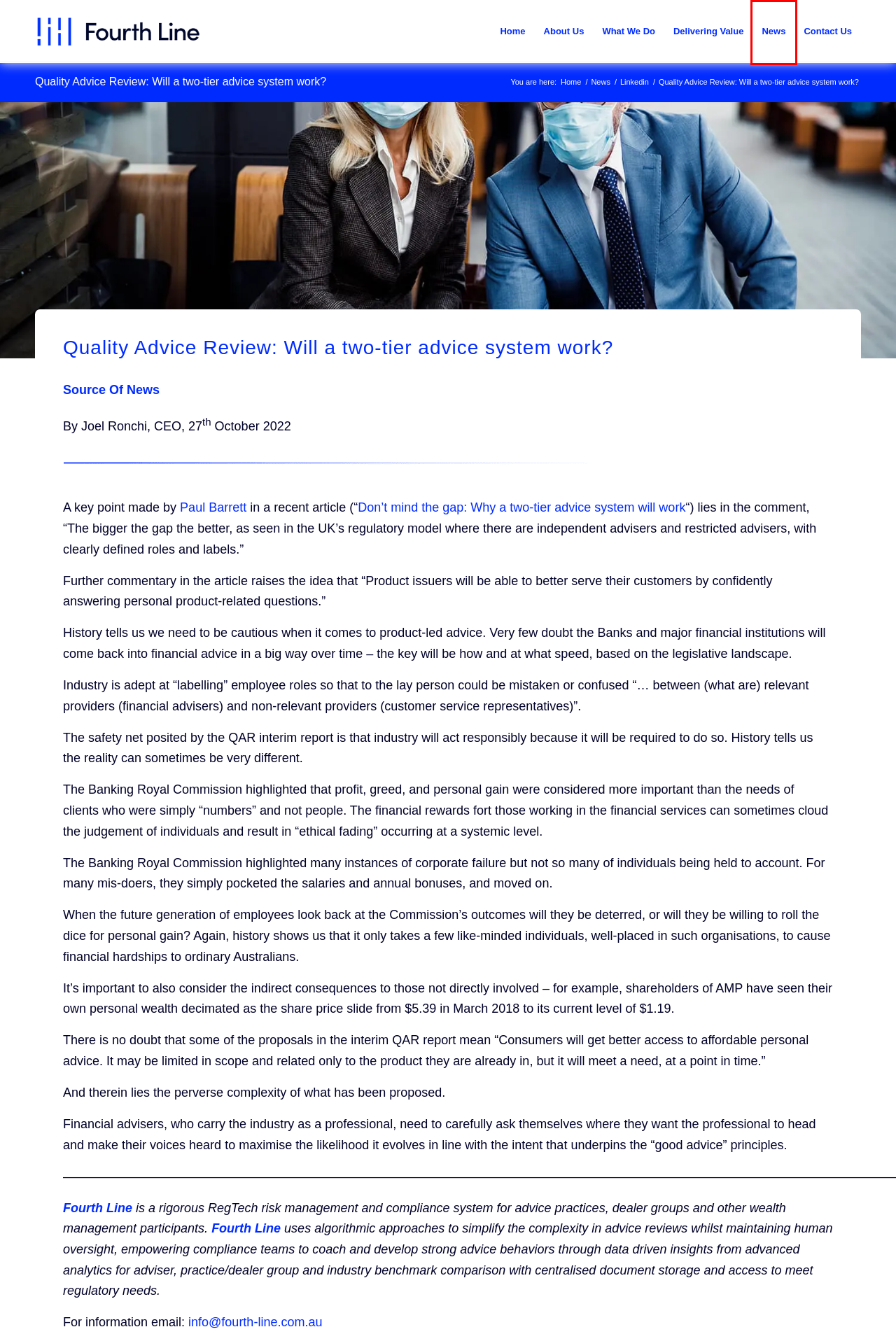You have received a screenshot of a webpage with a red bounding box indicating a UI element. Please determine the most fitting webpage description that matches the new webpage after clicking on the indicated element. The choices are:
A. News | Fourth Line
B. Terms And Conditions | Fourth Line
C. About Us | Fourth Line
D. What We Do | Fourth Line
E. Home | Fourth Line
F. Contact Us | Fourth Line
G. Delivering Value | Fourth Line
H. Privacy Policy | Fourth Line

A